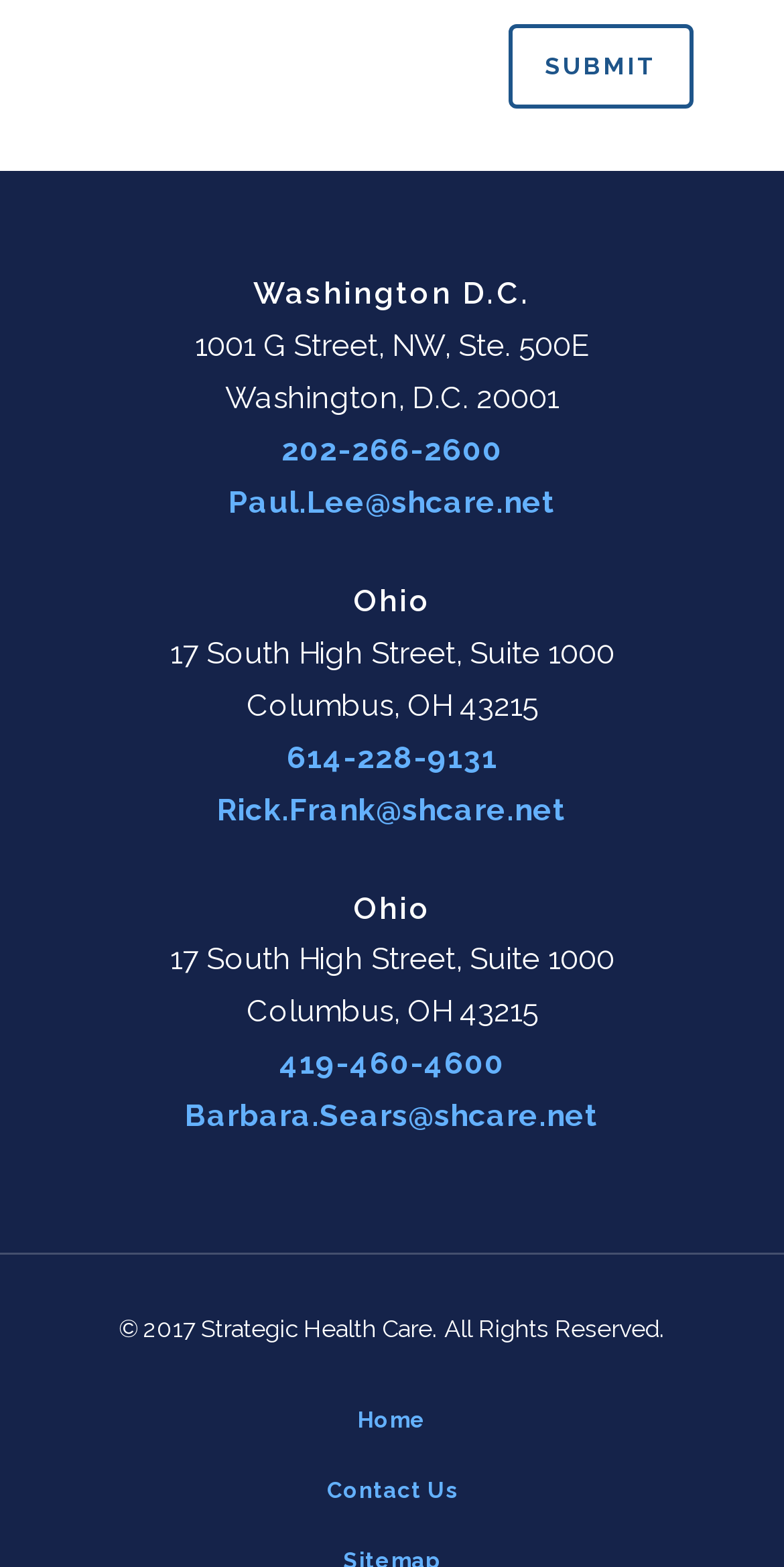Determine the bounding box coordinates for the area you should click to complete the following instruction: "Click the Submit button".

[0.649, 0.016, 0.885, 0.07]